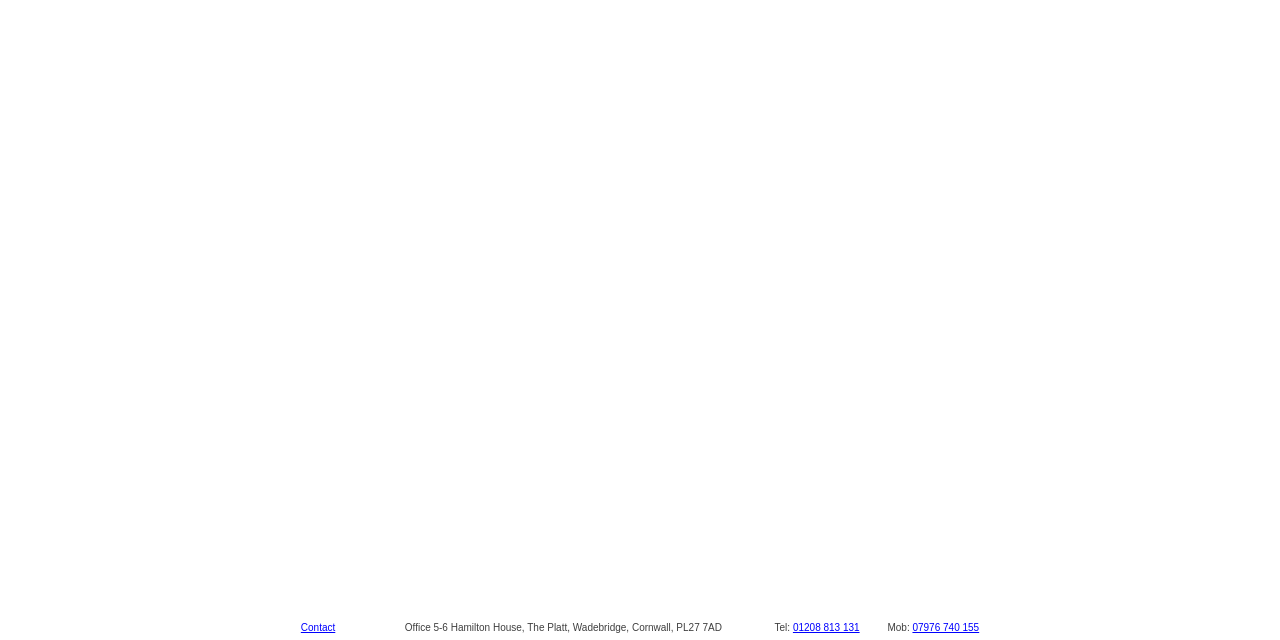Locate the bounding box coordinates of the UI element described by: "Our Services". Provide the coordinates as four float numbers between 0 and 1, formatted as [left, top, right, bottom].

None